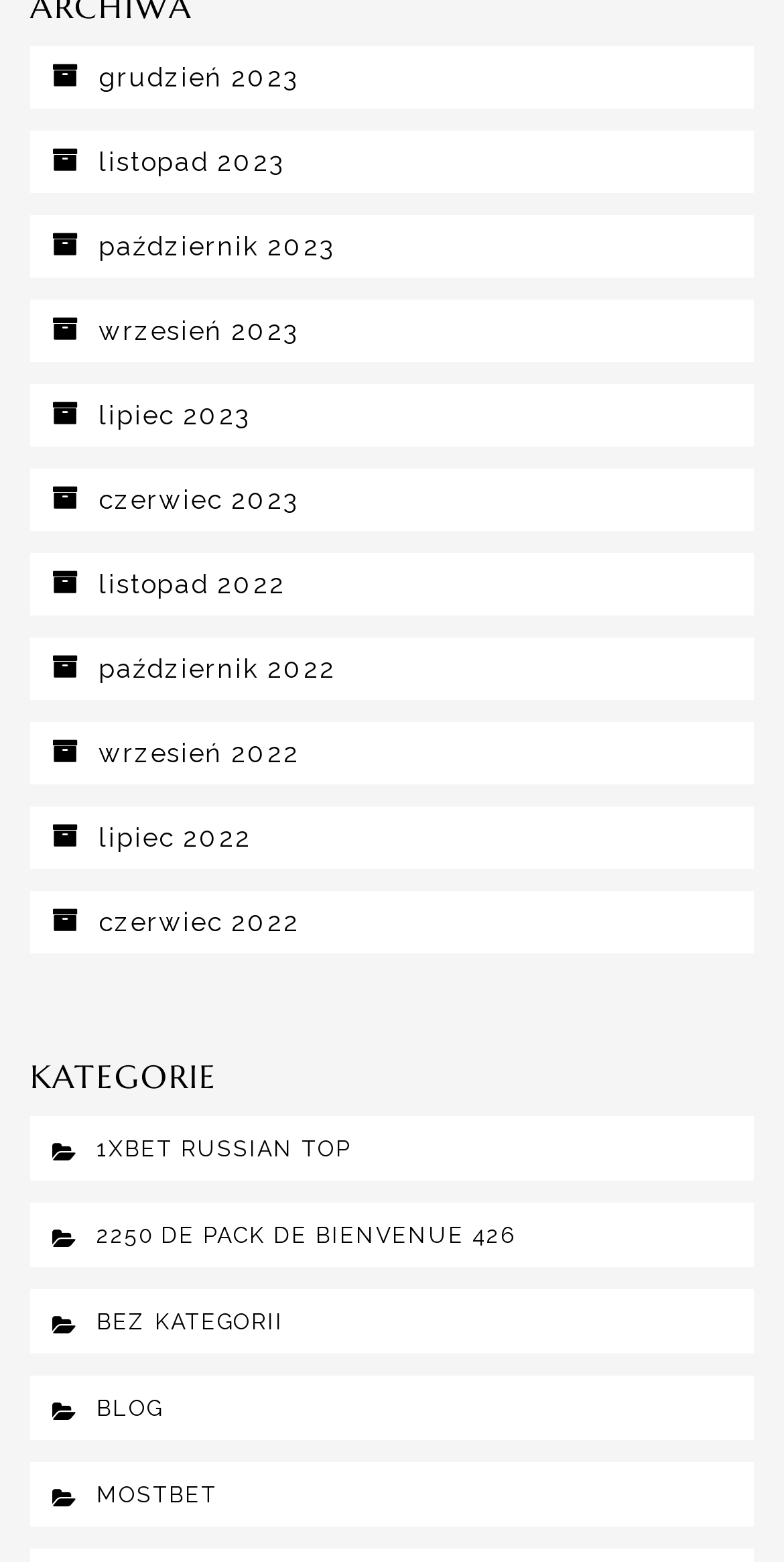What is the category heading?
Using the information presented in the image, please offer a detailed response to the question.

The heading 'KATEGORIE' is located at the bottom of the webpage, indicating that the links below it are categorized.